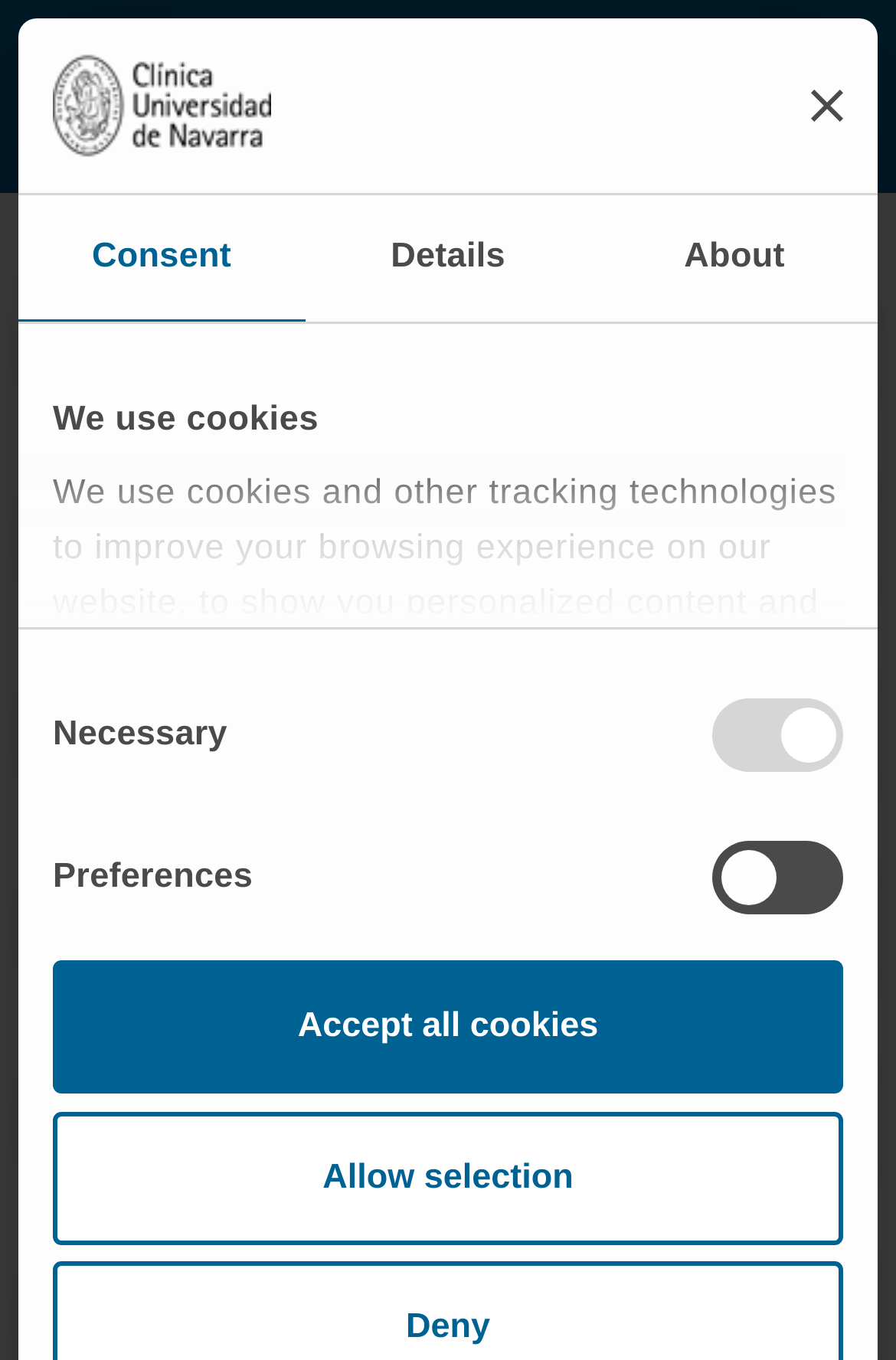Identify and provide the main heading of the webpage.

Oops, the page you are looking for does not exist ...